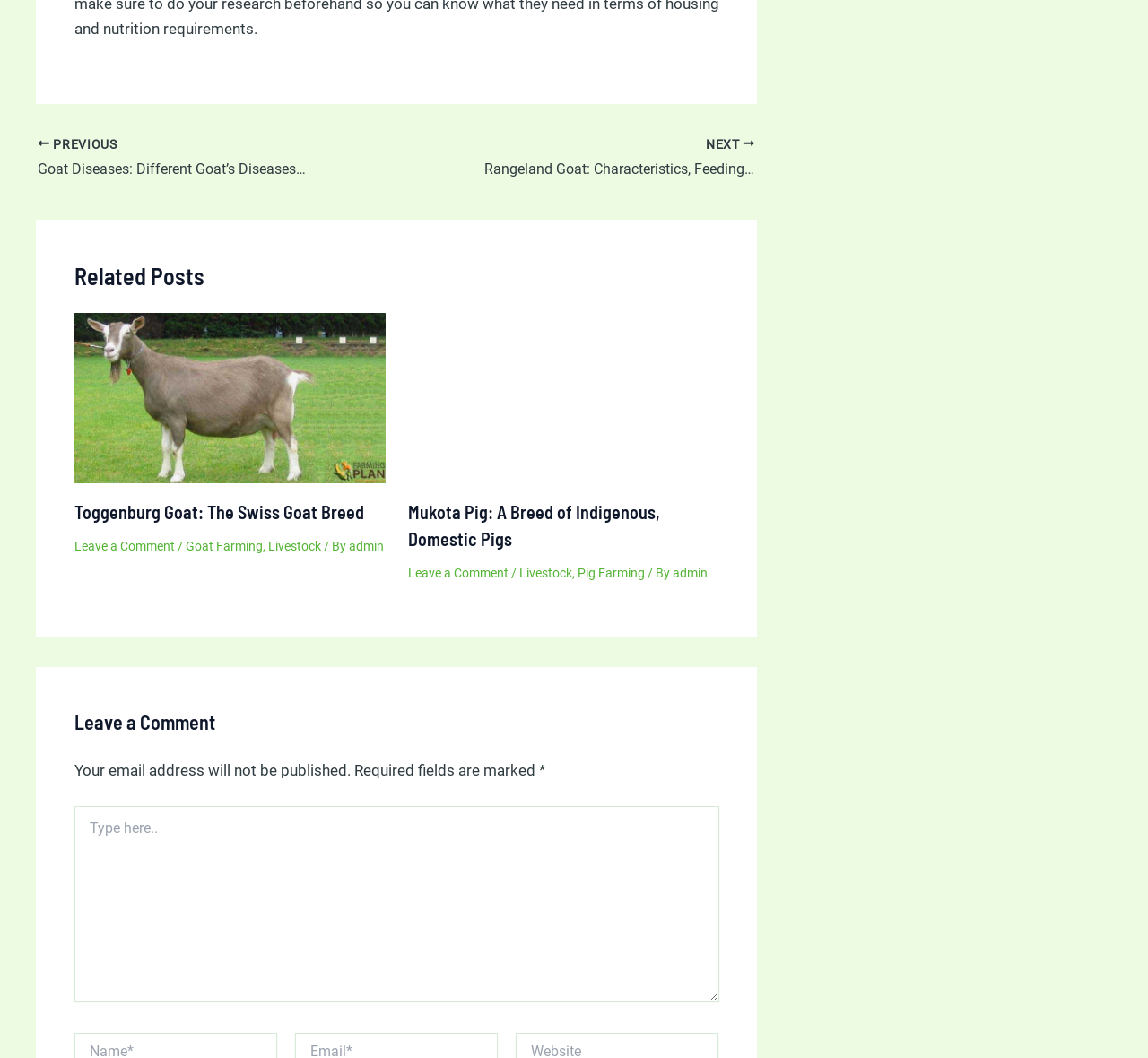Please determine the bounding box coordinates of the area that needs to be clicked to complete this task: 'Leave a comment'. The coordinates must be four float numbers between 0 and 1, formatted as [left, top, right, bottom].

[0.064, 0.51, 0.152, 0.523]